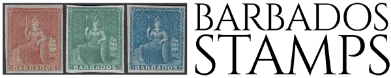What is the significance of the stamps?
Answer the question in as much detail as possible.

The caption emphasizes the significance of the stamps as part of the rich postal heritage of Barbados, highlighting their historical value within the philatelic community.